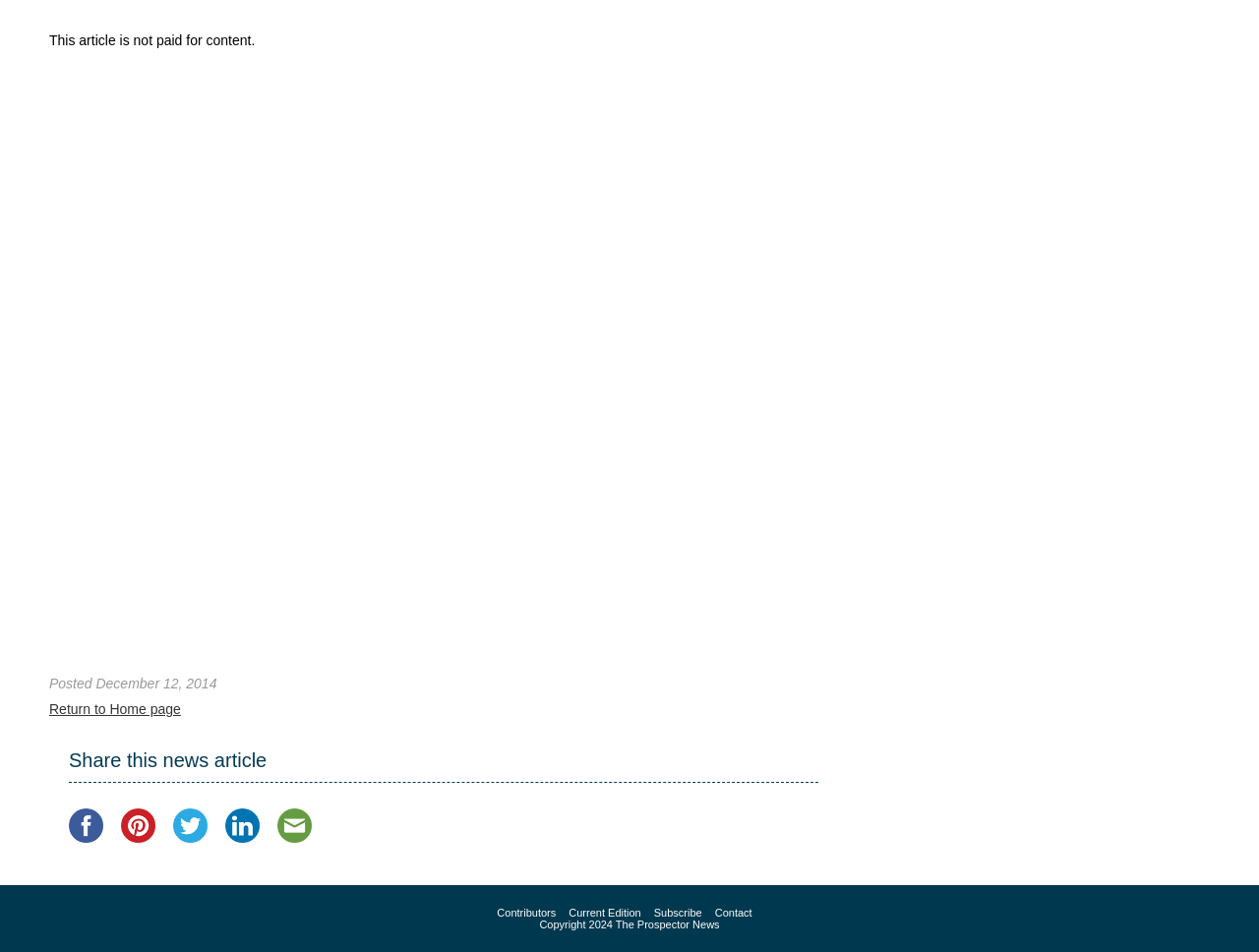Find the bounding box coordinates of the element to click in order to complete the given instruction: "Return to Home page."

[0.039, 0.737, 0.144, 0.754]